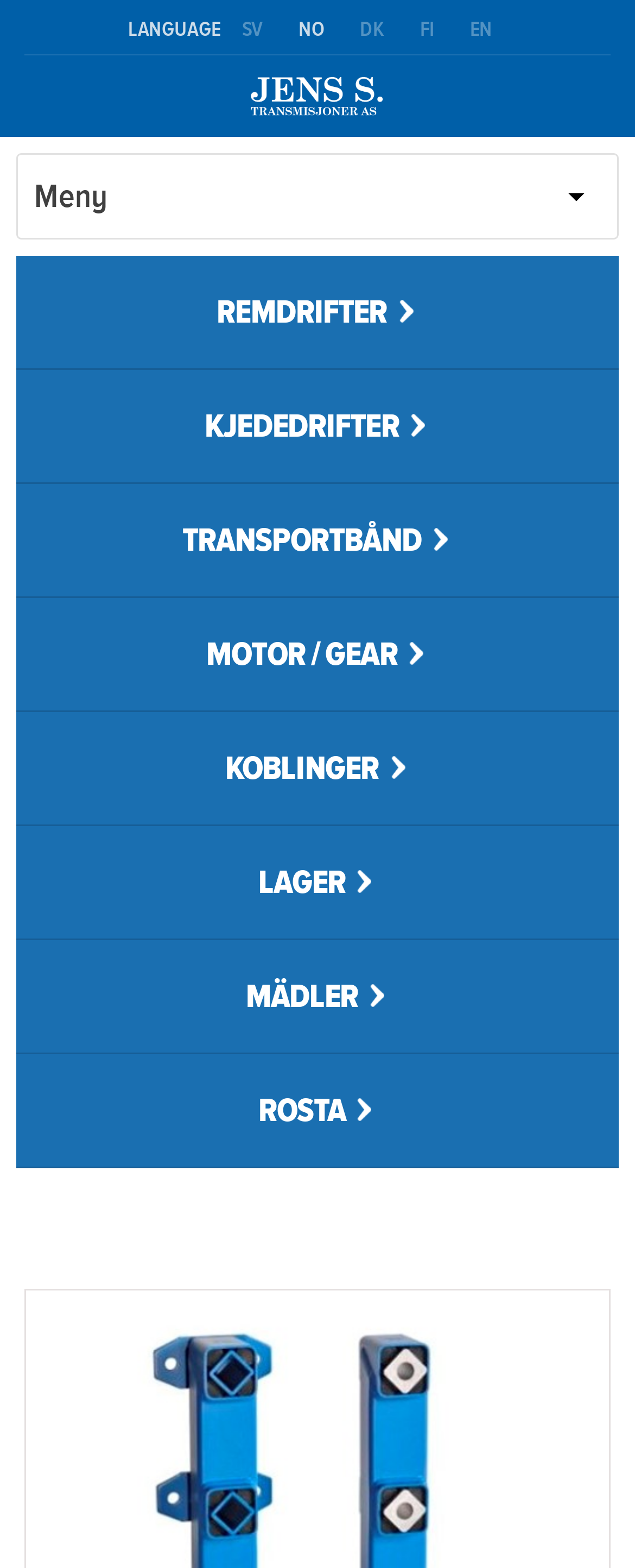What is the first product category listed?
Refer to the image and respond with a one-word or short-phrase answer.

REMDRIFTER